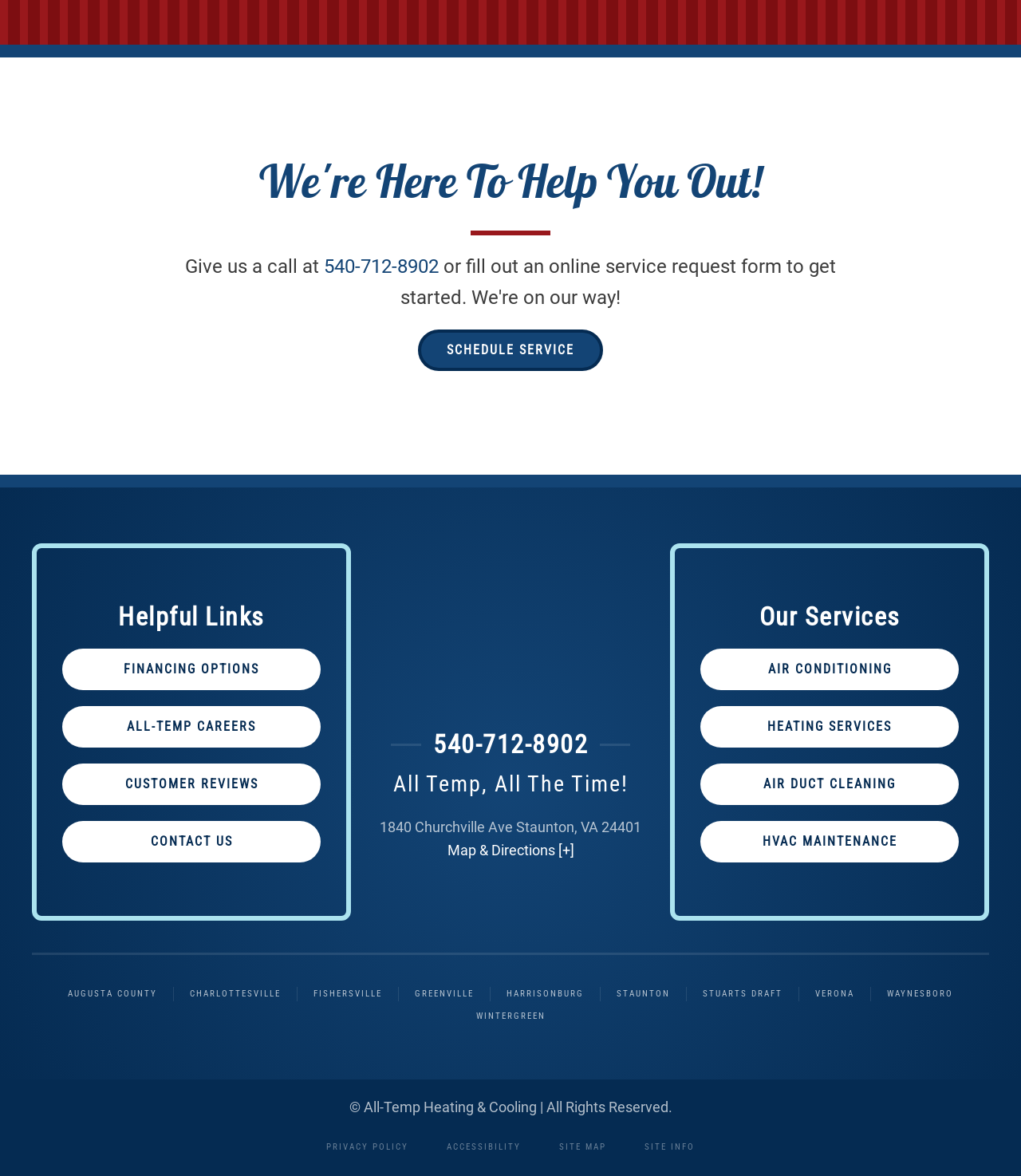Find the bounding box coordinates for the area that must be clicked to perform this action: "Schedule a service".

[0.409, 0.28, 0.591, 0.316]